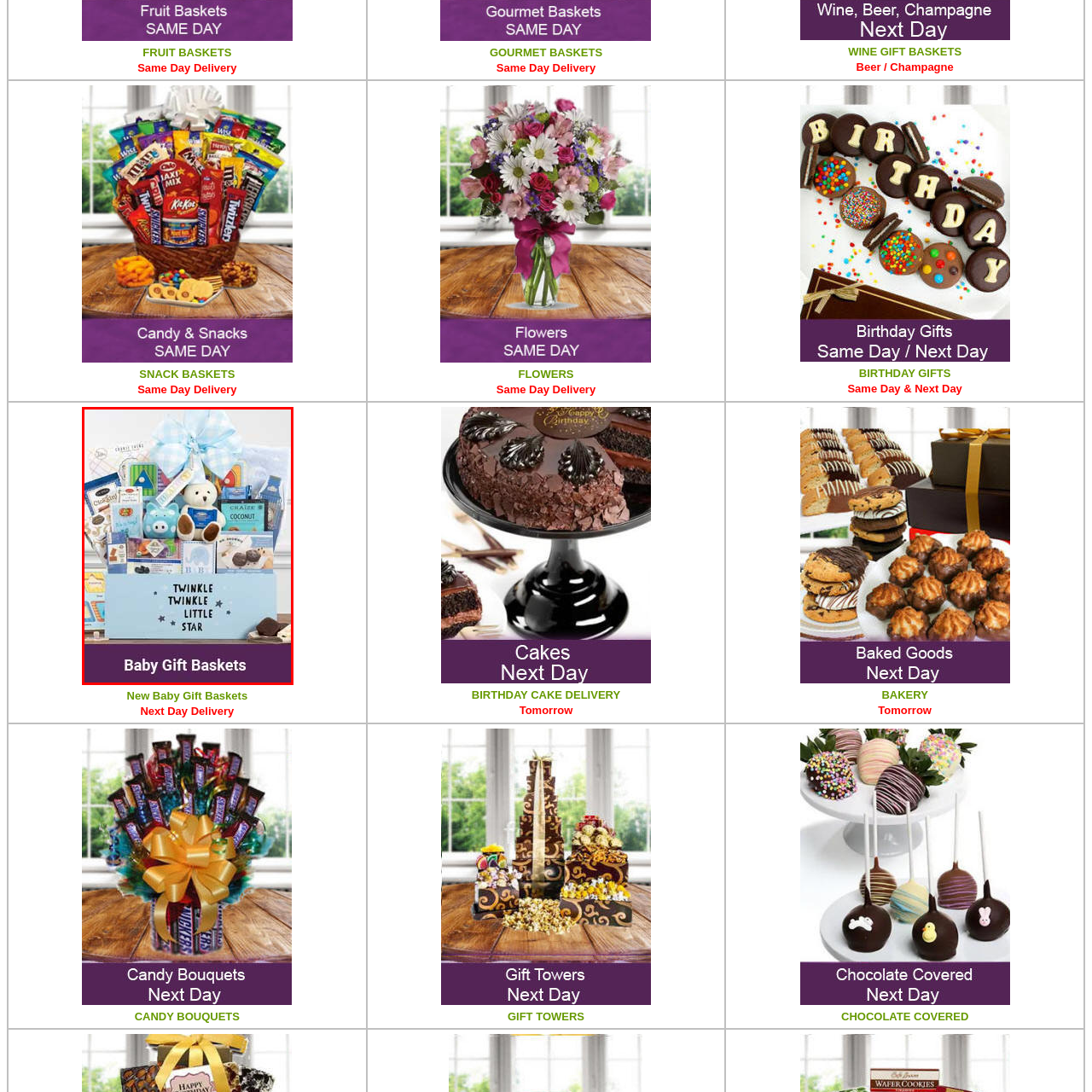Concentrate on the image bordered by the red line and give a one-word or short phrase answer to the following question:
What is the background color of the text 'Baby Gift Baskets'?

Rich purple